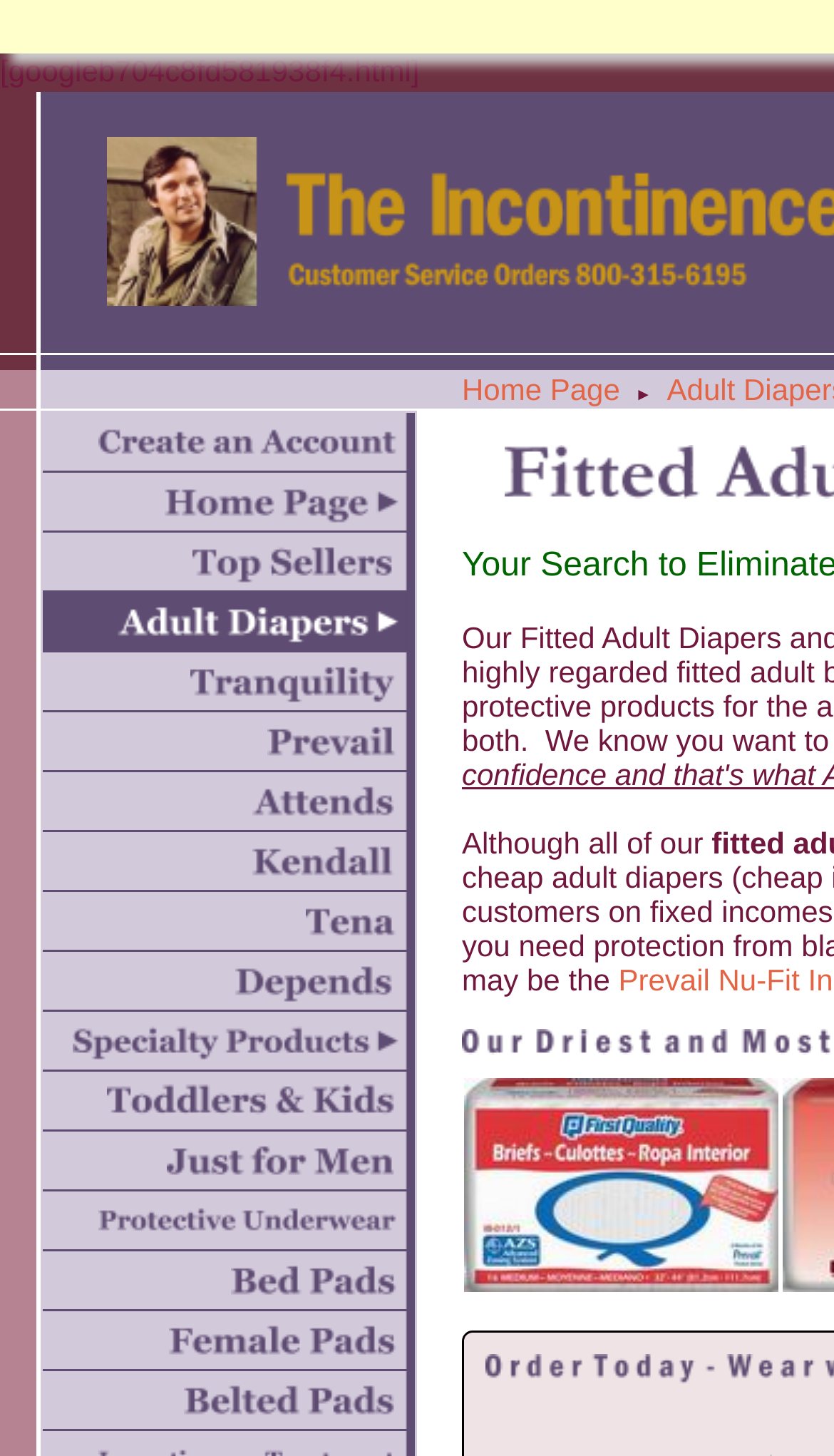Find the bounding box of the UI element described as follows: "alt="Prevail"".

[0.324, 0.489, 0.501, 0.529]